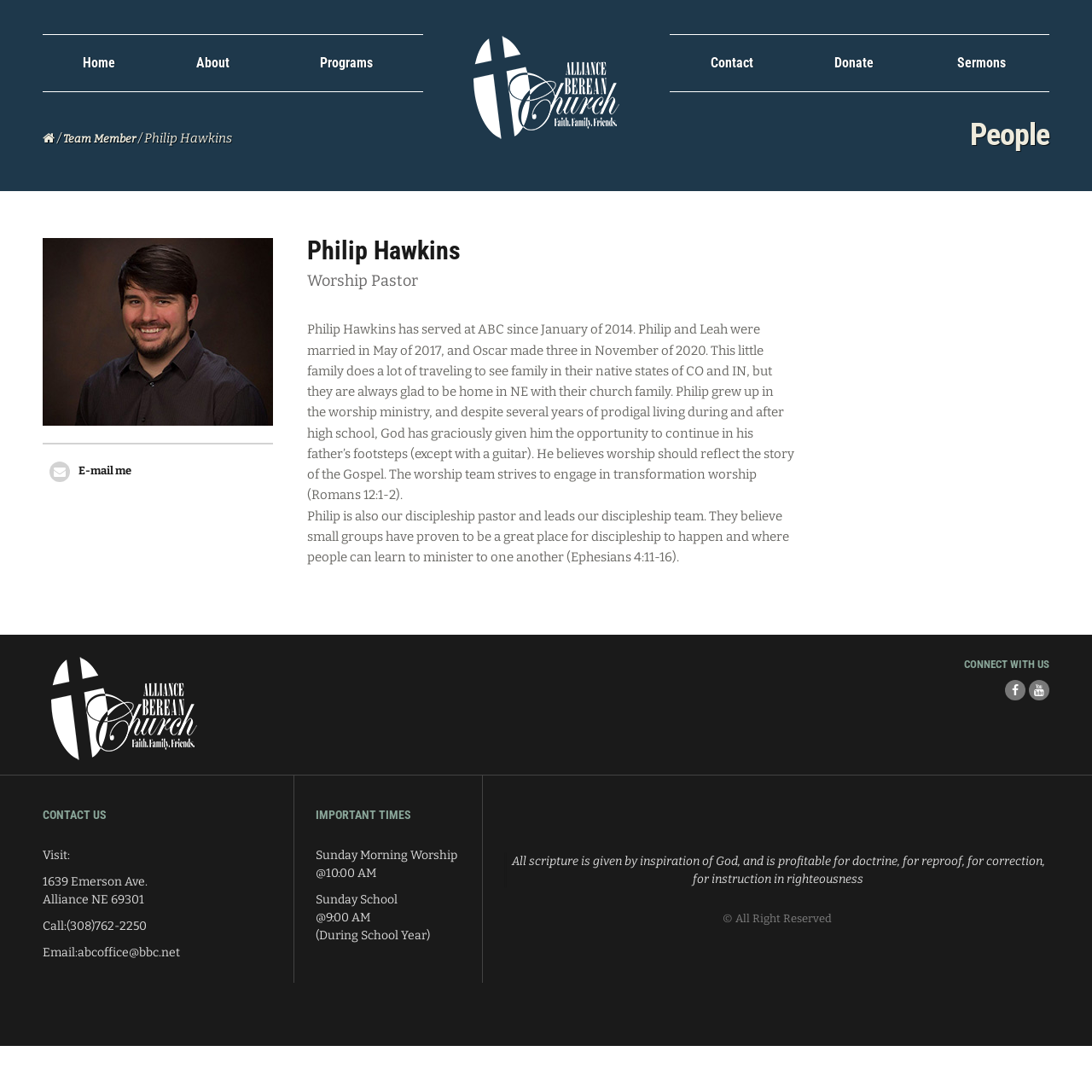Can you pinpoint the bounding box coordinates for the clickable element required for this instruction: "Click the 'Home' link"? The coordinates should be four float numbers between 0 and 1, i.e., [left, top, right, bottom].

[0.039, 0.032, 0.142, 0.083]